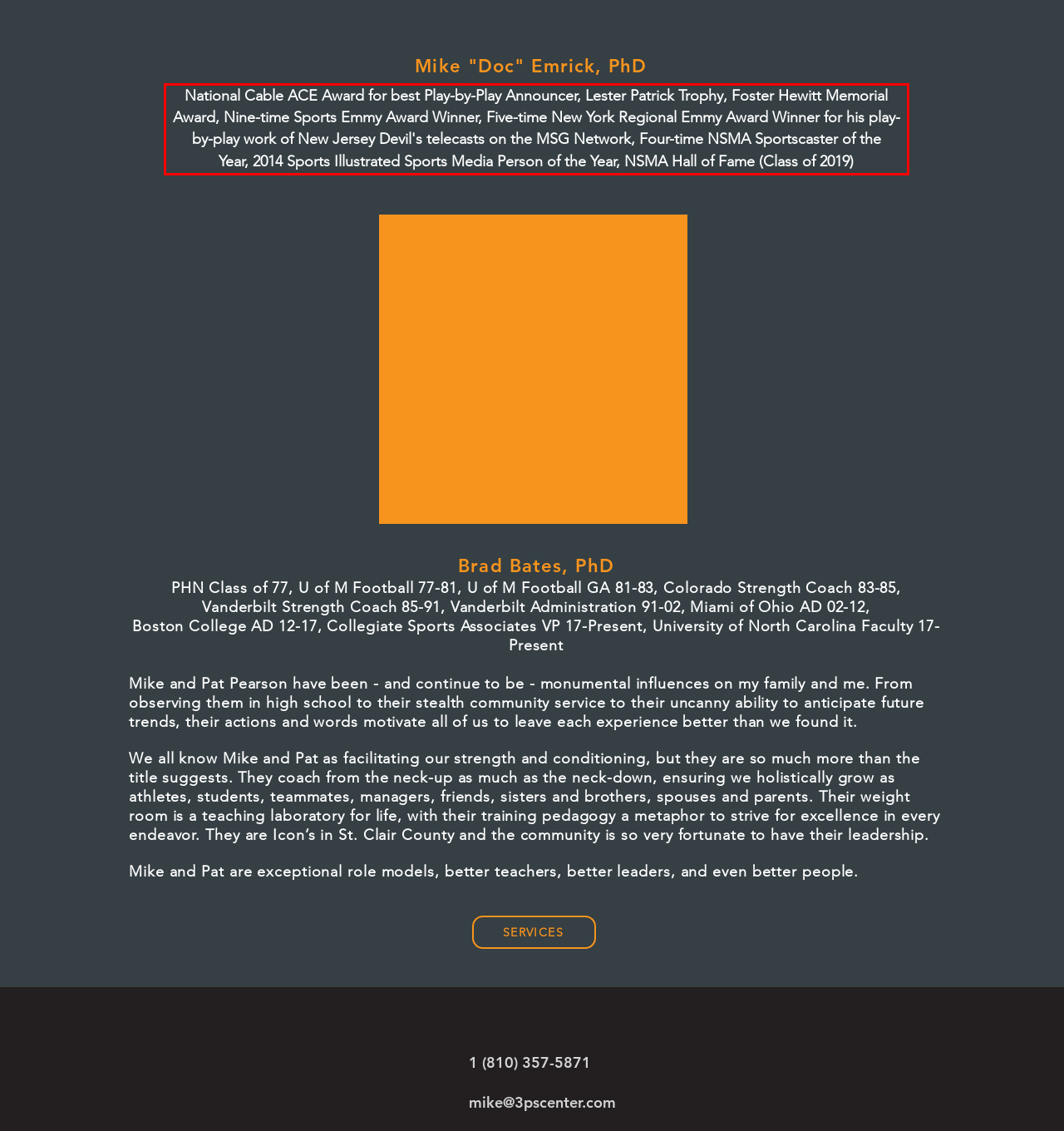Please perform OCR on the UI element surrounded by the red bounding box in the given webpage screenshot and extract its text content.

National Cable ACE Award for best Play-by-Play Announcer, Lester Patrick Trophy, Foster Hewitt Memorial Award, Nine-time Sports Emmy Award Winner, Five-time New York Regional Emmy Award Winner for his play-by-play work of New Jersey Devil's telecasts on the MSG Network, Four-time NSMA Sportscaster of the Year, 2014 Sports Illustrated Sports Media Person of the Year, NSMA Hall of Fame (Class of 2019)